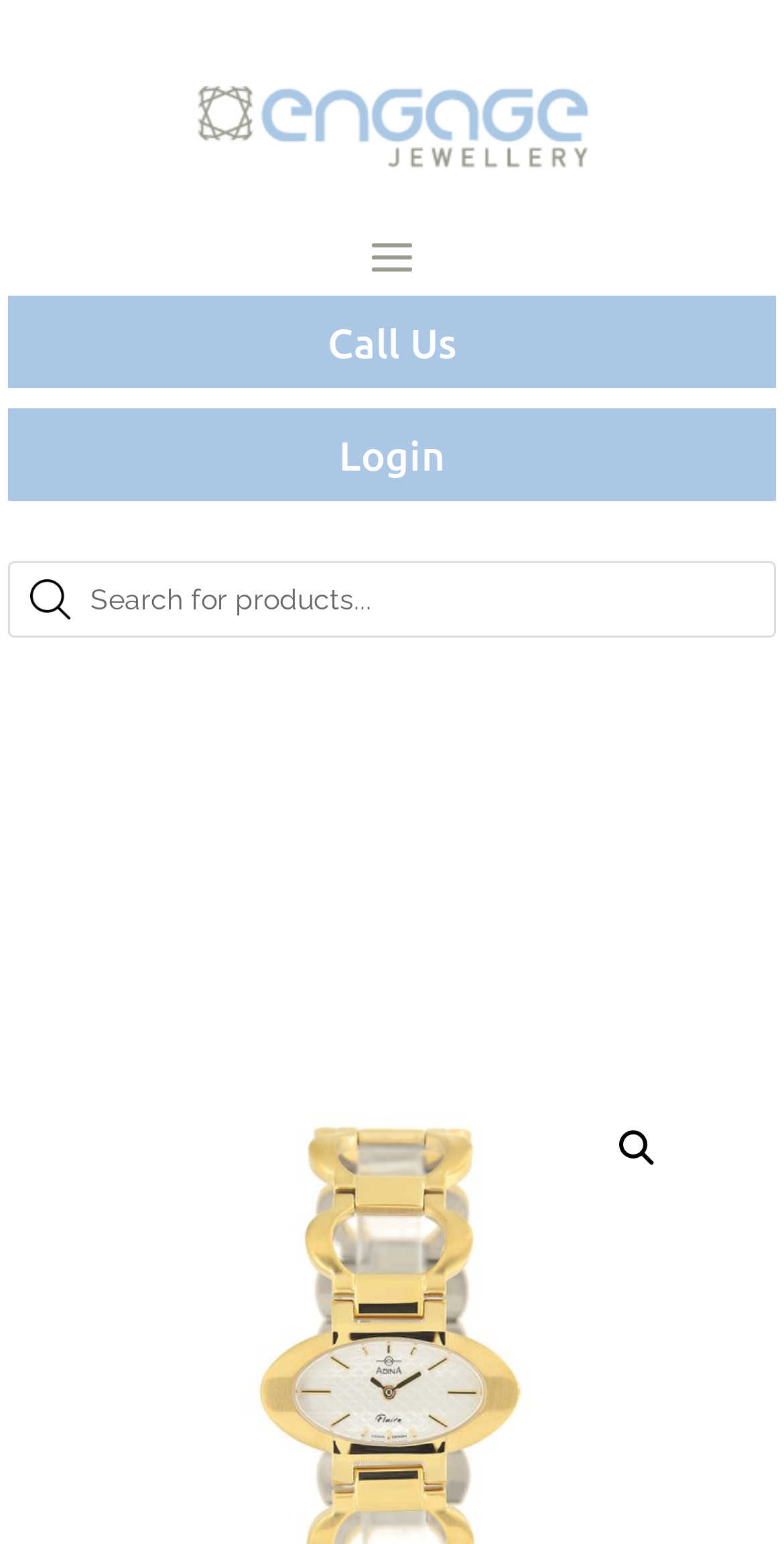Given the element description name="s" placeholder="Search for products...", specify the bounding box coordinates of the corresponding UI element in the format (top-left x, top-left y, bottom-right x, bottom-right y). All values must be between 0 and 1.

[0.013, 0.365, 0.987, 0.412]